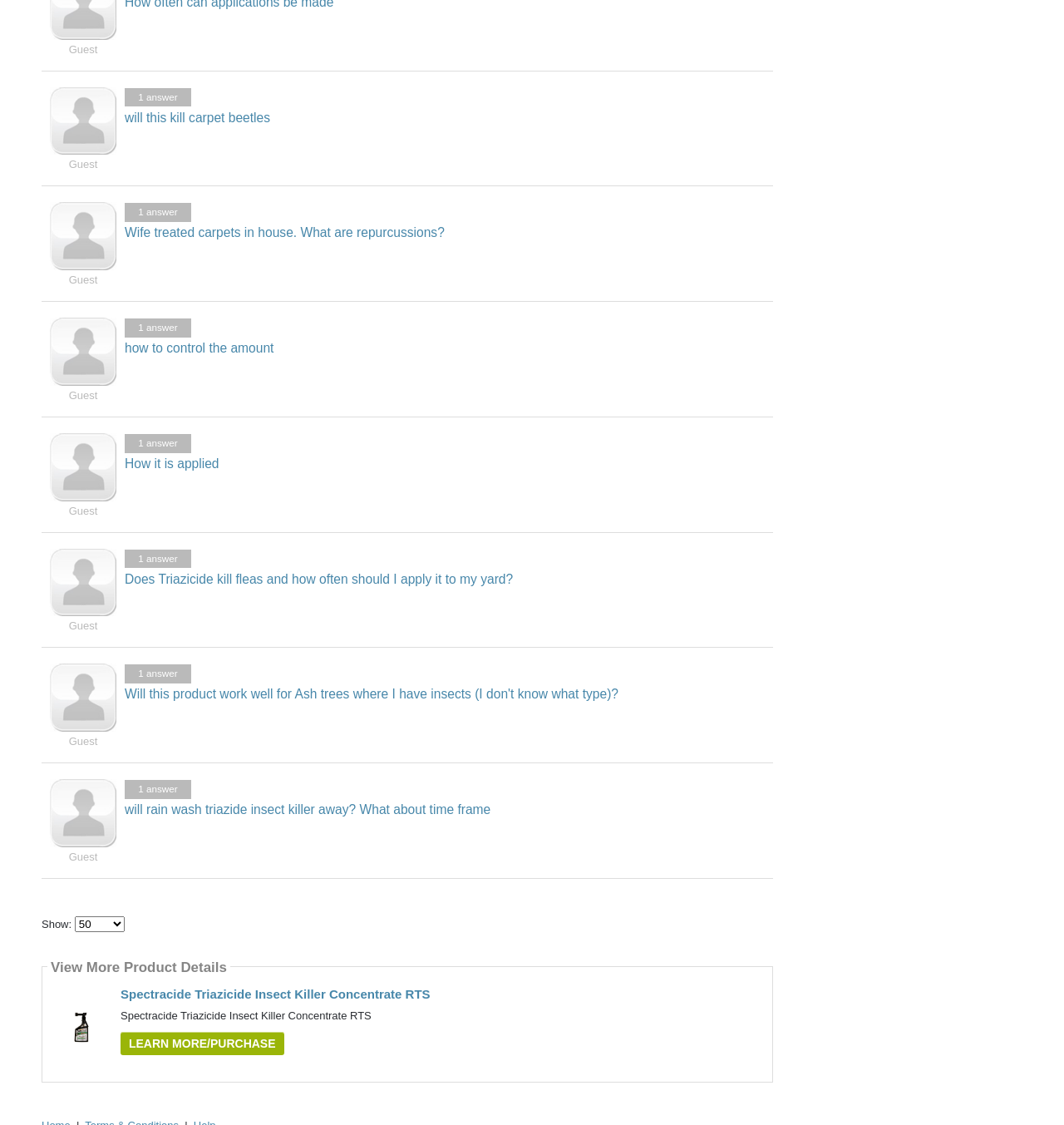Provide the bounding box coordinates for the area that should be clicked to complete the instruction: "view more product details".

[0.045, 0.853, 0.216, 0.866]